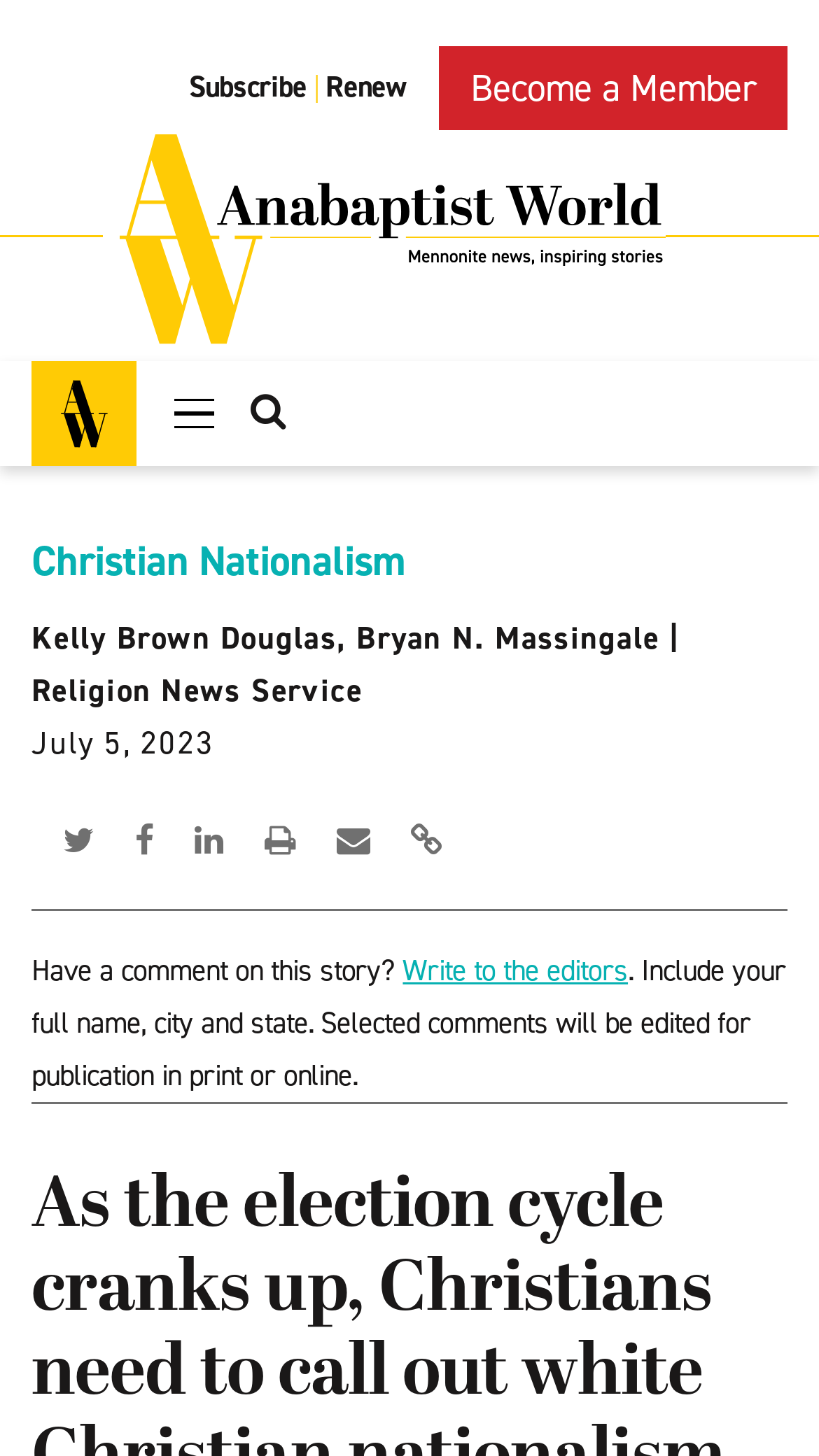Determine the bounding box coordinates of the clickable region to follow the instruction: "Subscribe to Anabaptist World".

[0.231, 0.046, 0.375, 0.074]